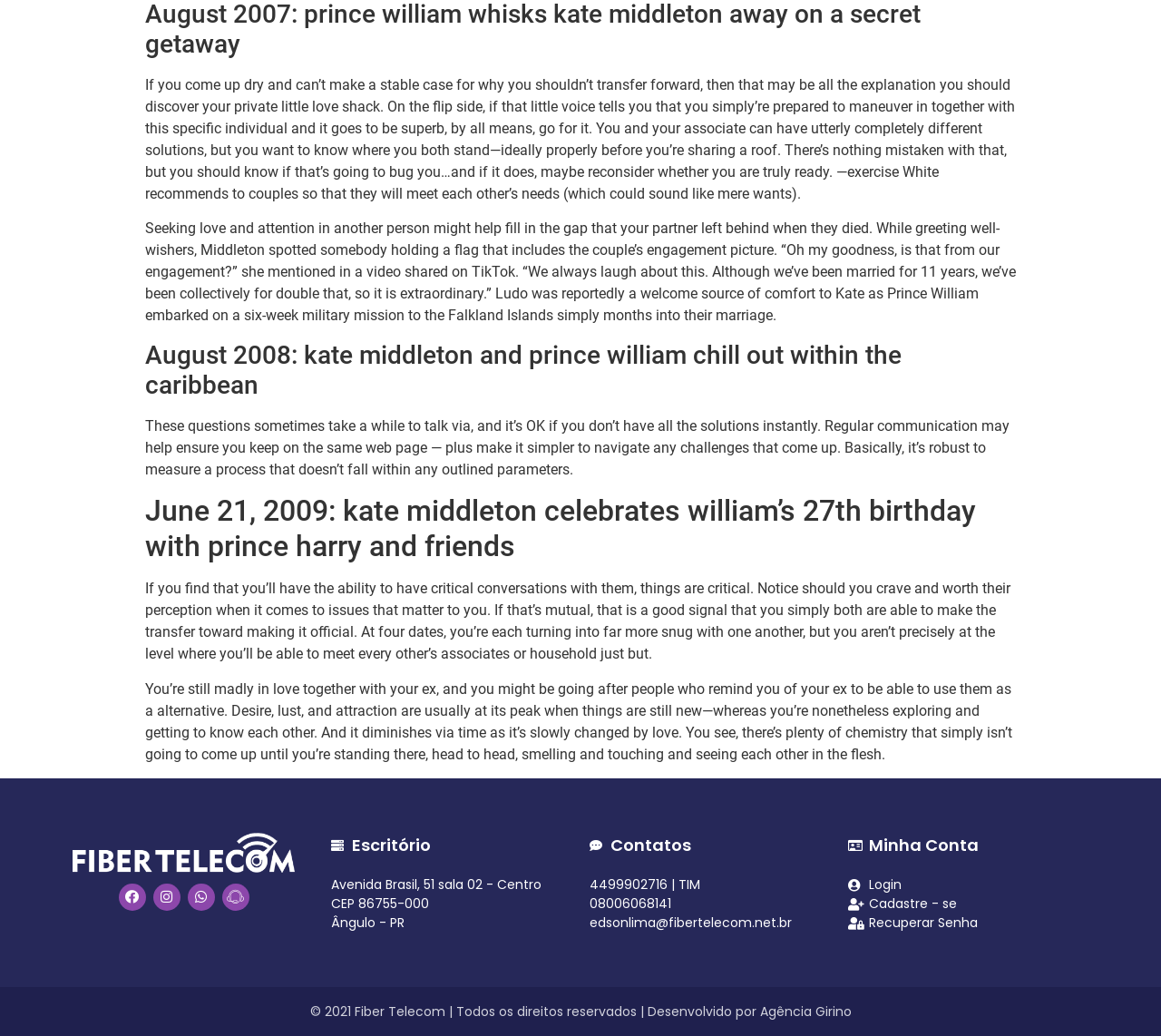By analyzing the image, answer the following question with a detailed response: What is the address of the office mentioned on the webpage?

The webpage provides the address of the office, which is Avenida Brasil, 51 sala 02 - Centro, along with the CEP and city information.